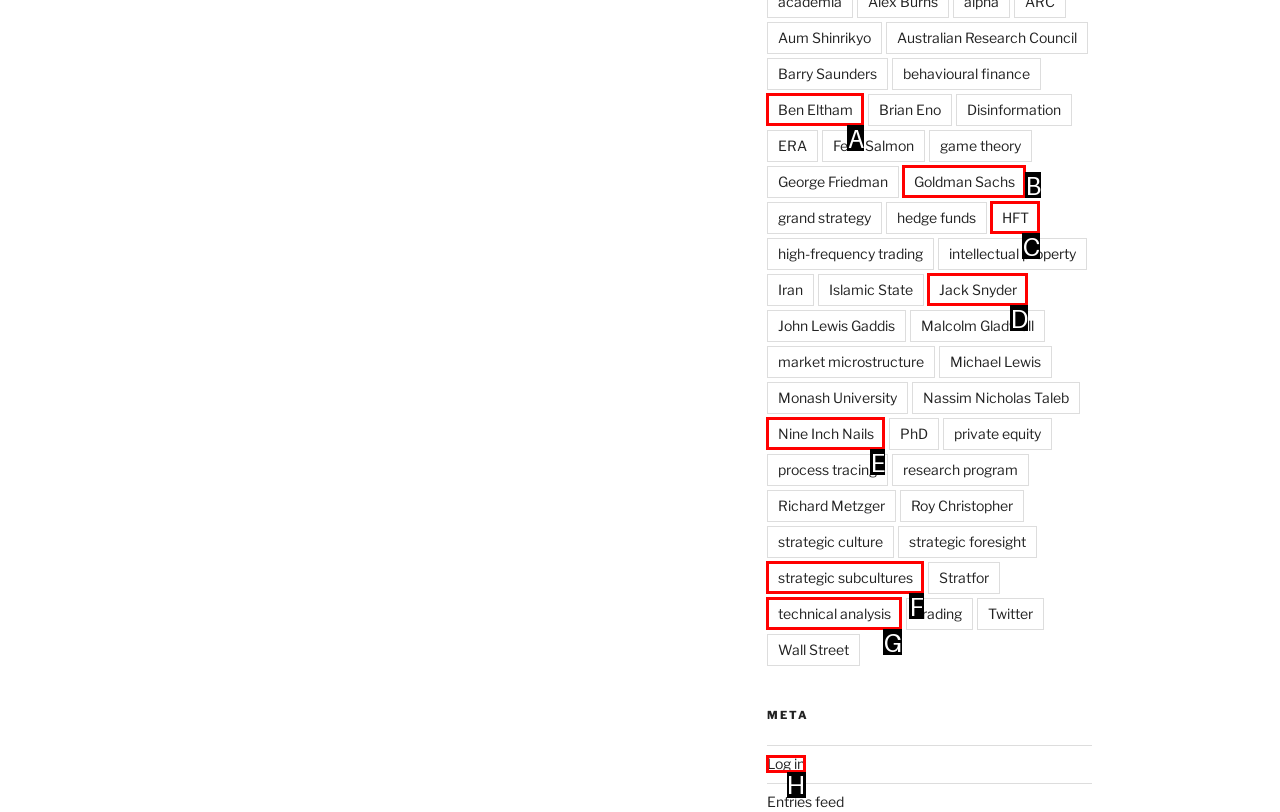Determine which UI element you should click to perform the task: Log in
Provide the letter of the correct option from the given choices directly.

H